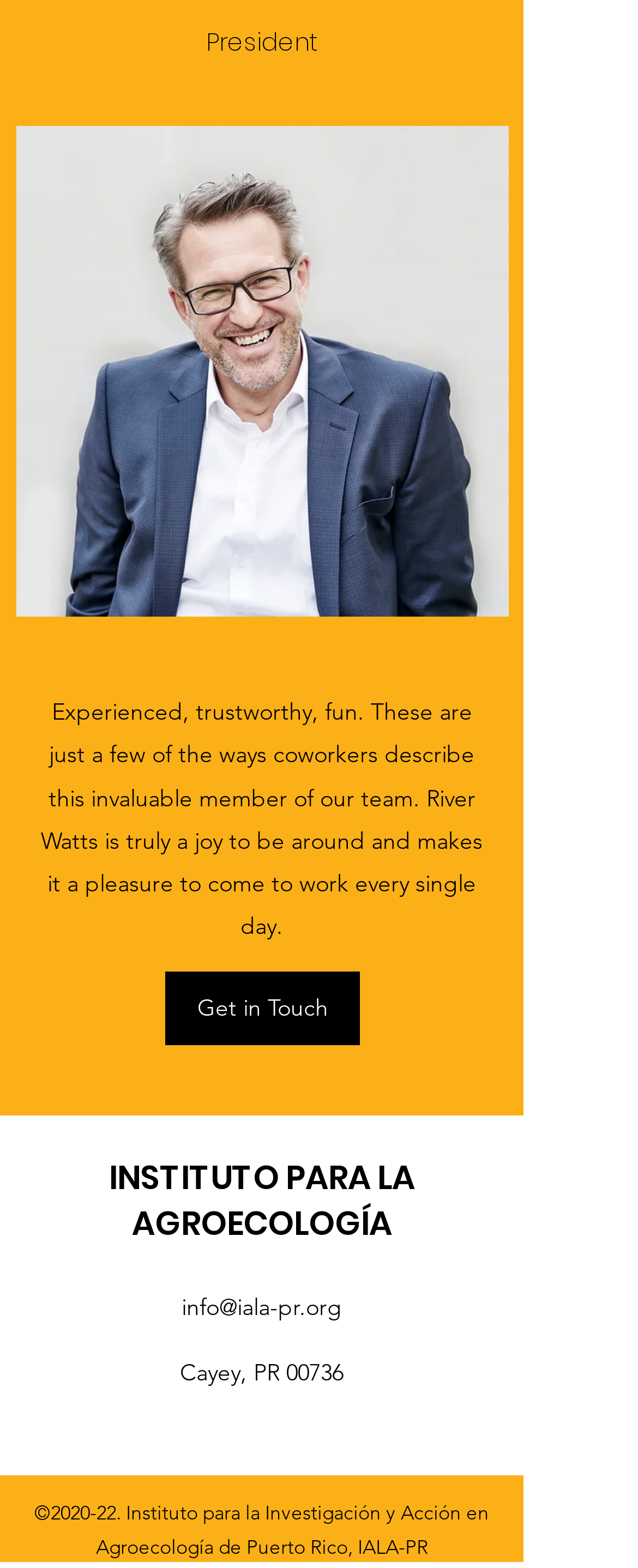Provide the bounding box coordinates of the HTML element this sentence describes: "aria-label="Facebook"".

[0.269, 0.91, 0.321, 0.931]